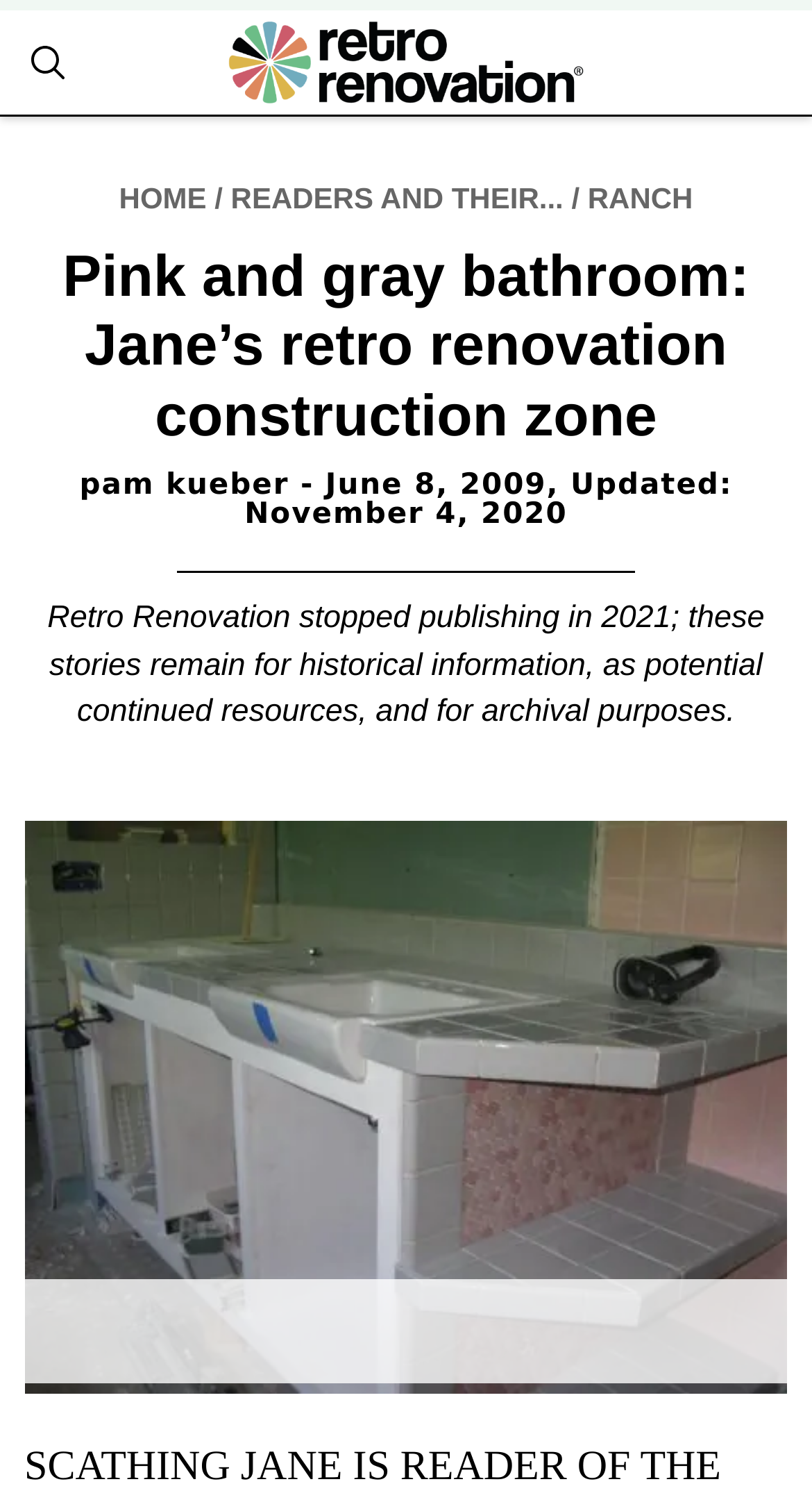Extract the primary headline from the webpage and present its text.

Pink and gray bathroom: Jane’s retro renovation construction zone